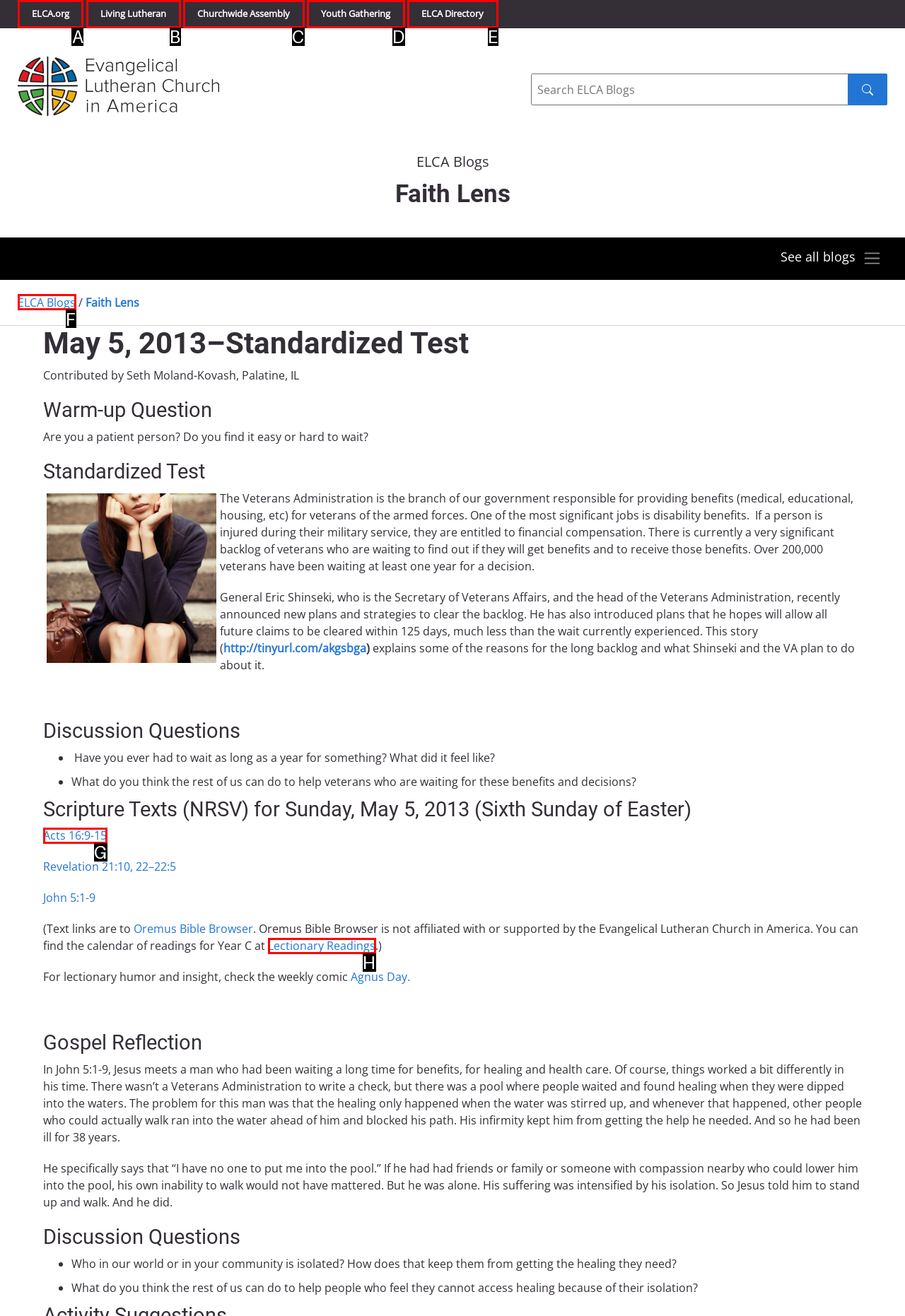Determine the letter of the UI element that you need to click to perform the task: Visit ELCA.org.
Provide your answer with the appropriate option's letter.

A